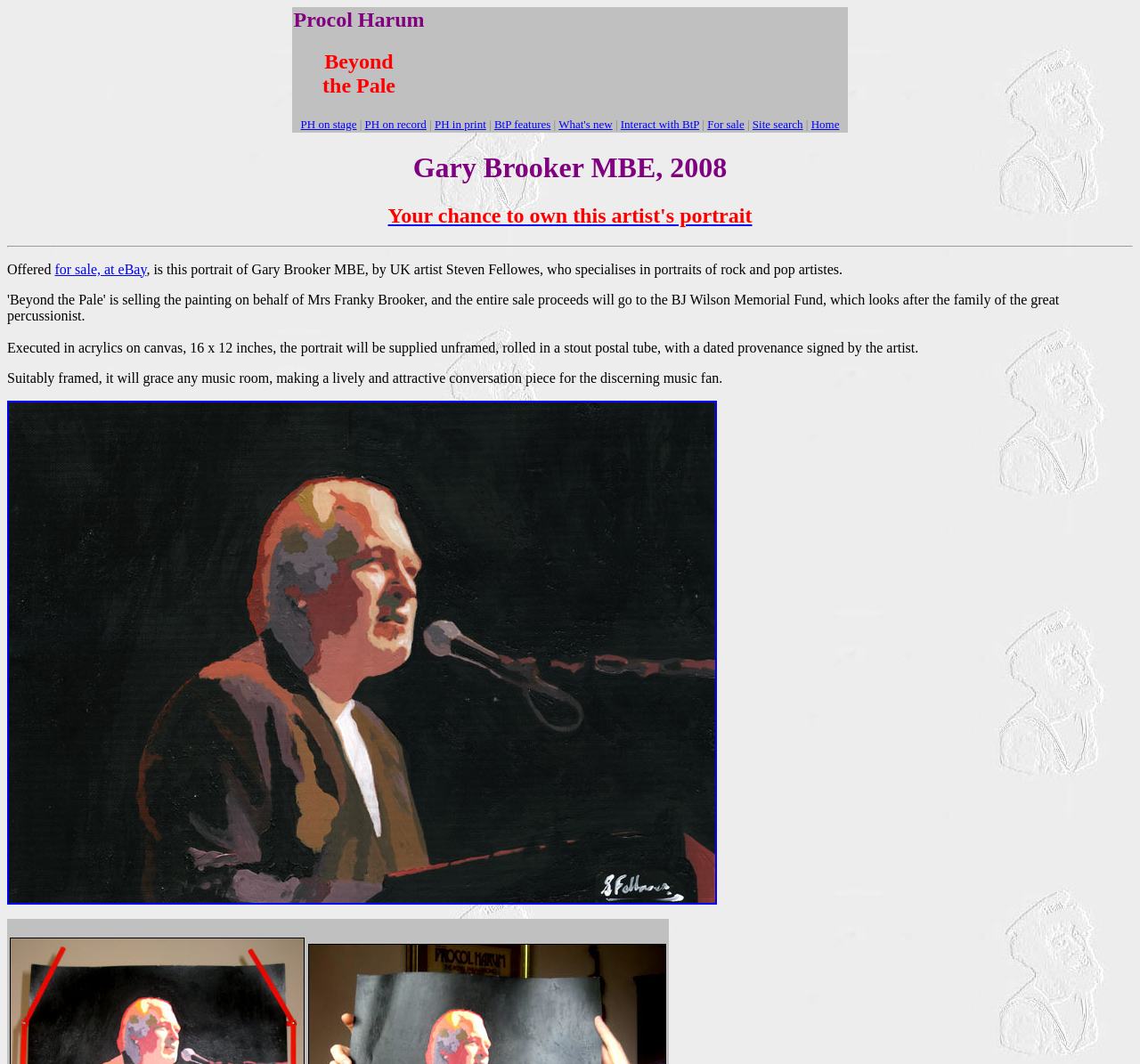Please analyze the image and give a detailed answer to the question:
What is the name of the band mentioned on the webpage?

I found the answer by reading the text in the table cell, which mentions 'Procol Harum Beyond the Pale'.